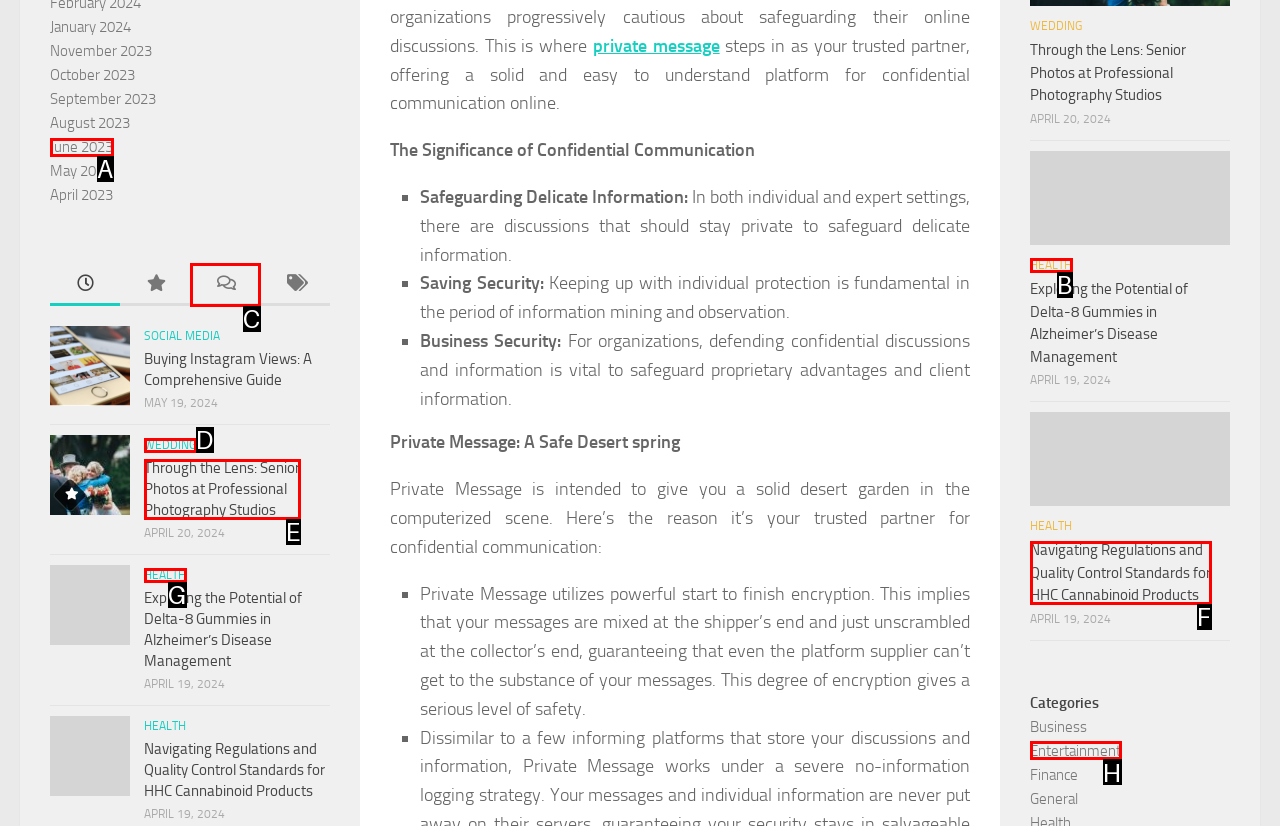Pick the option that best fits the description: Health. Reply with the letter of the matching option directly.

G